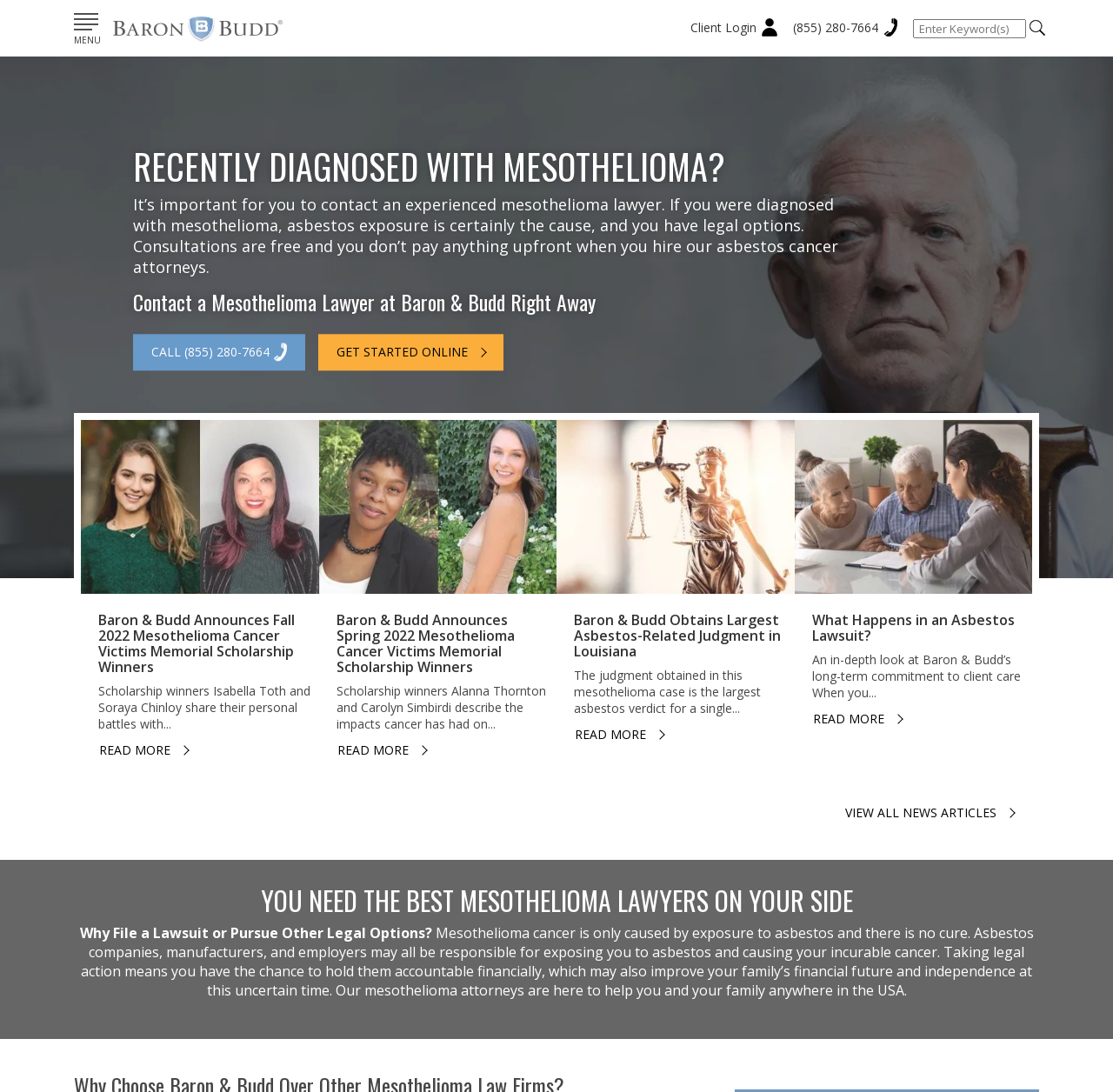Find the bounding box coordinates of the clickable element required to execute the following instruction: "Read Central Government Should Stop Undermining Local Governments". Provide the coordinates as four float numbers between 0 and 1, i.e., [left, top, right, bottom].

None